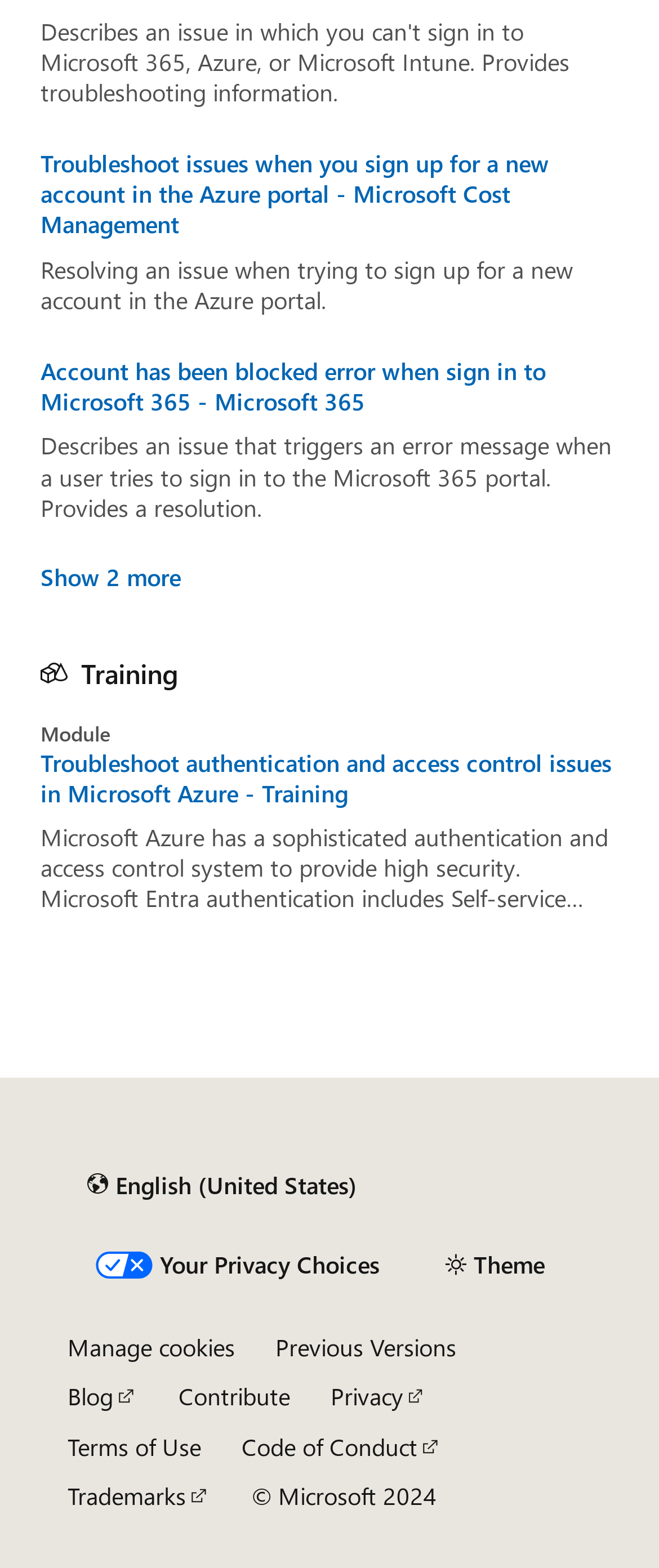Determine the bounding box coordinates of the element's region needed to click to follow the instruction: "Click the 'Show 2 more' button". Provide these coordinates as four float numbers between 0 and 1, formatted as [left, top, right, bottom].

[0.062, 0.36, 0.274, 0.377]